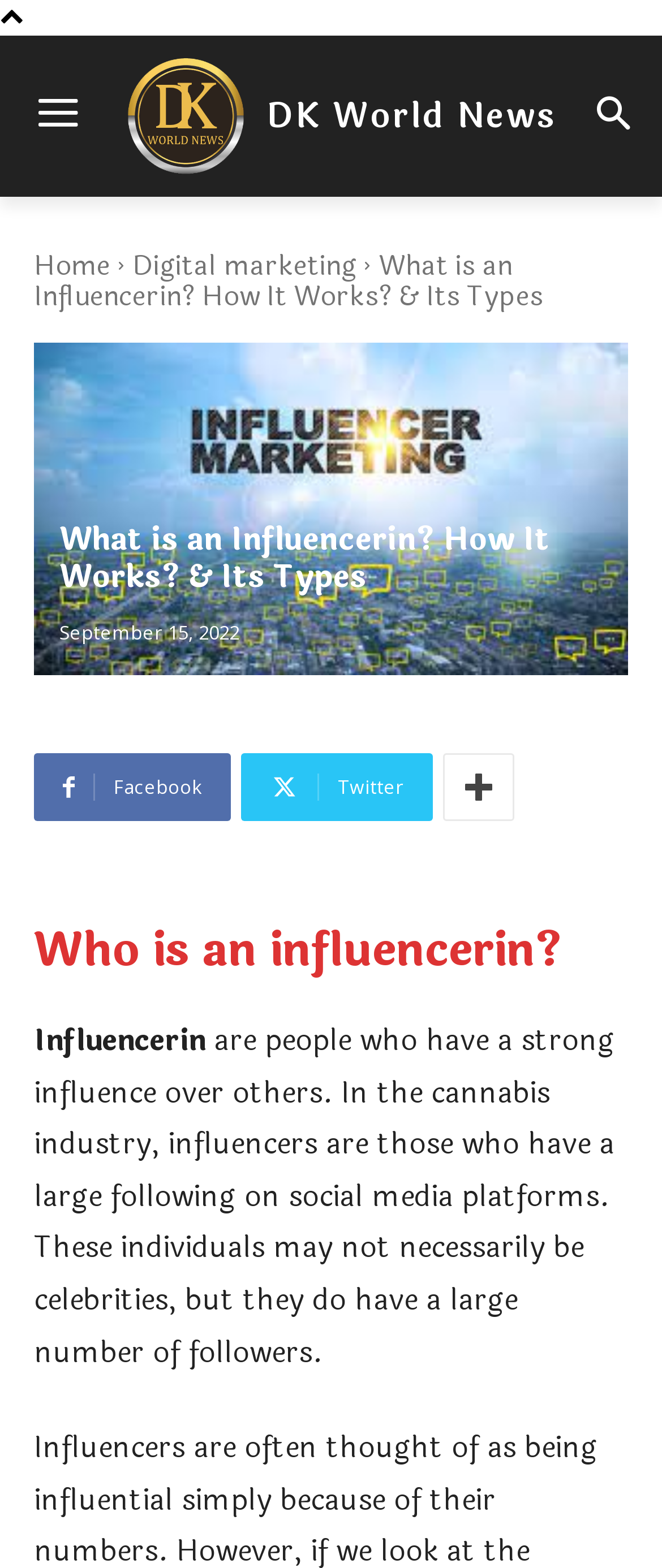Carefully observe the image and respond to the question with a detailed answer:
How many social media platforms are mentioned?

There are three social media platforms mentioned, which are Facebook, Twitter, and another platform represented by the '' icon, indicating that influencerin have a large following on these platforms.